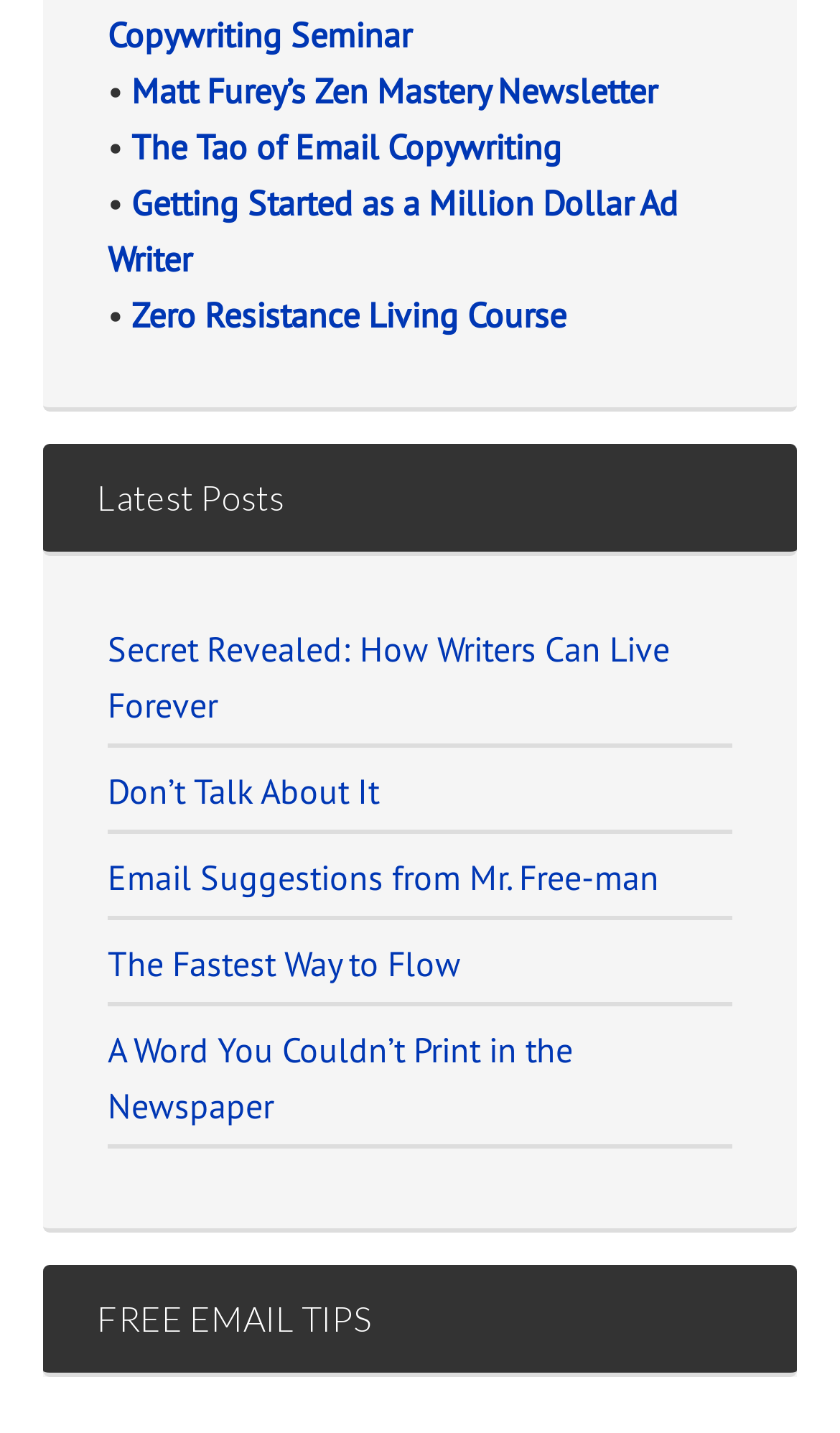Answer the question below using just one word or a short phrase: 
How many sections are there on the webpage?

2